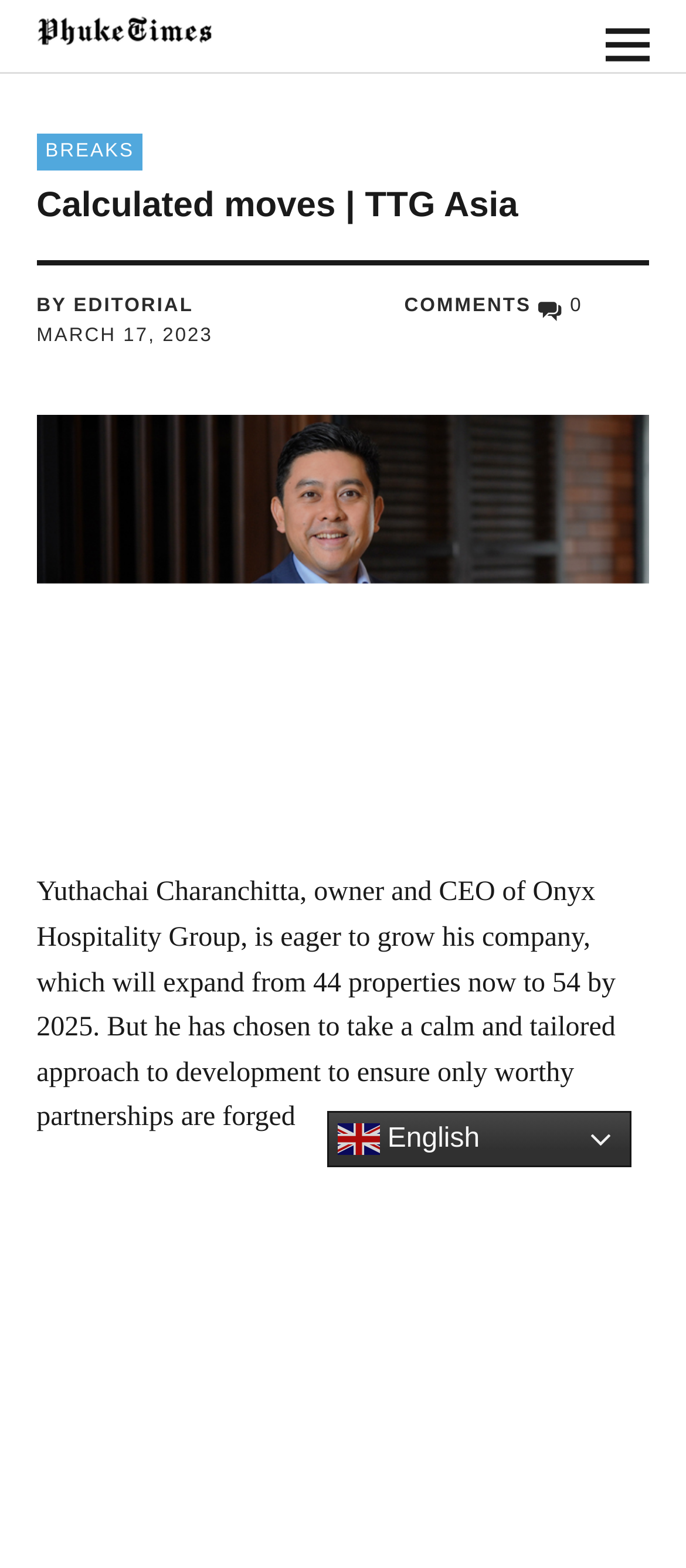What is the name of the publication?
Please provide a comprehensive answer based on the contents of the image.

I found the answer by reading the heading element with the description 'Calculated moves | TTG Asia', which suggests that TTG Asia is the name of the publication.